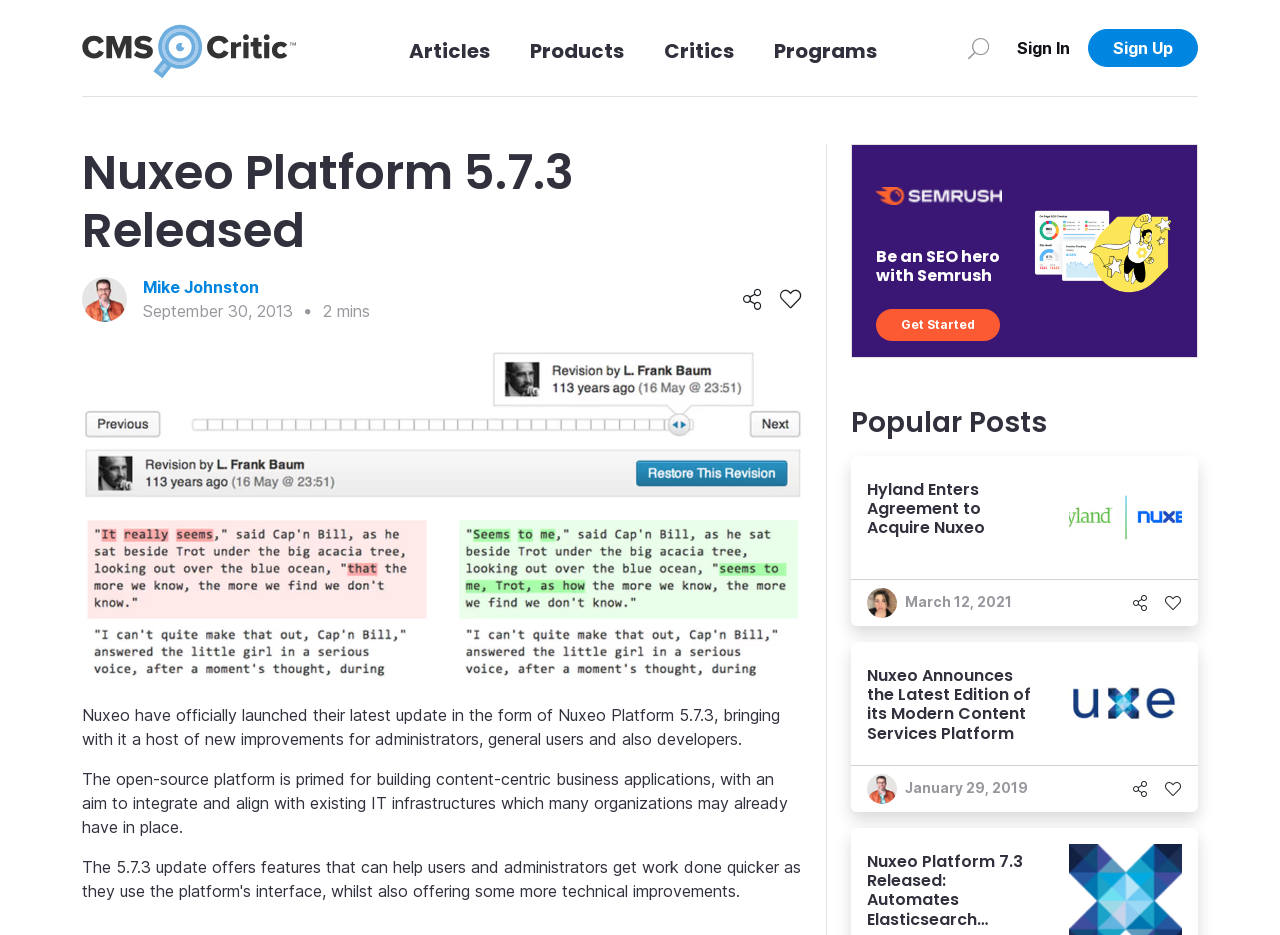What is the name of the author of the first article?
Provide a comprehensive and detailed answer to the question.

I looked at the link 'MikeJohnston' which is located below the profile image of the author, and found that the author's name is Mike Johnston.